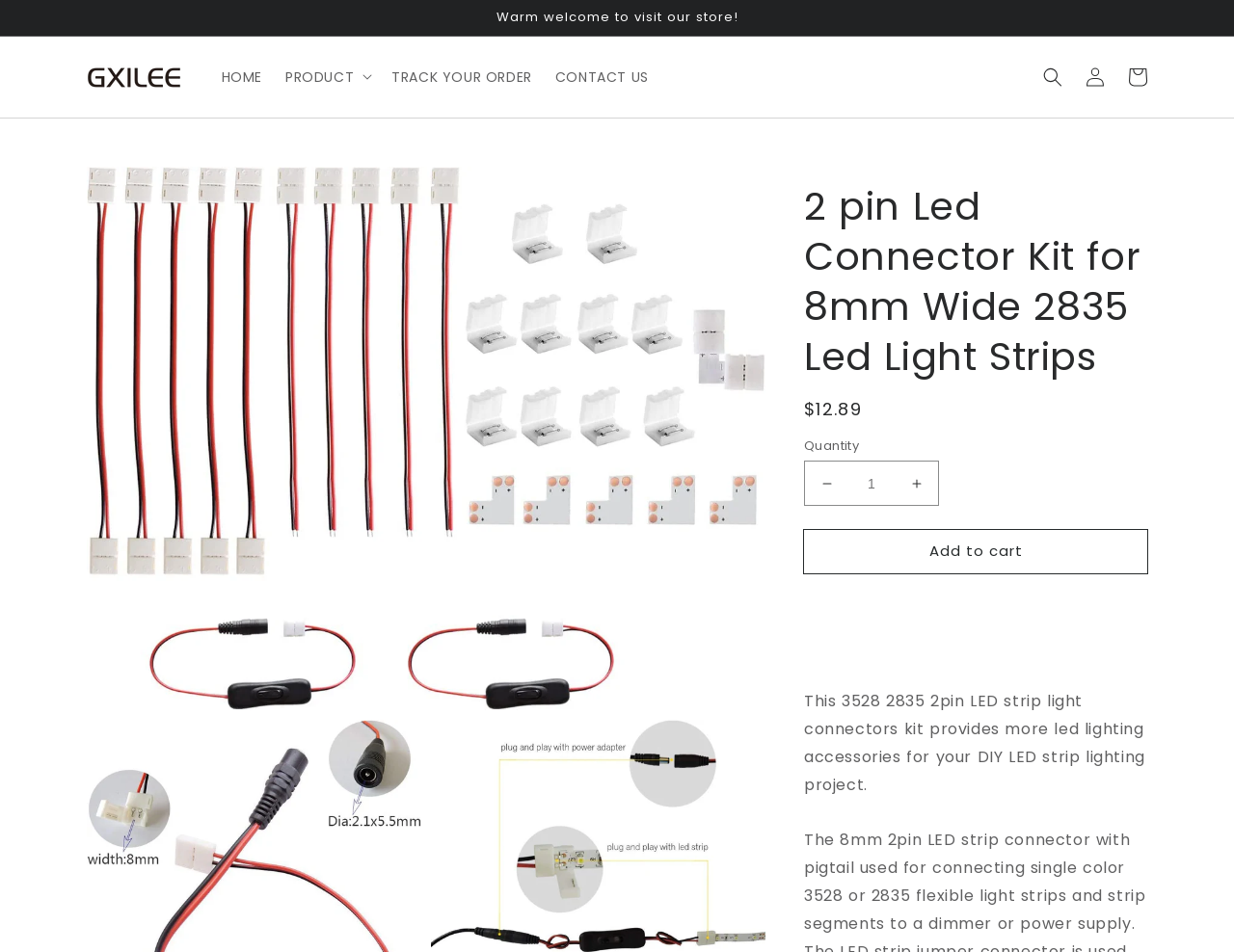Generate a thorough caption detailing the webpage content.

This webpage appears to be an e-commerce product page. At the top, there is an announcement section with a warm welcome message. Below it, there is a navigation menu with links to the store's homepage, product categories, tracking orders, and contact information. On the right side of the navigation menu, there is a search bar and links to log in and view the shopping cart.

The main content of the page is dedicated to a product, specifically a 2-pin LED strip light connector kit. The product title is prominently displayed, and below it, there is a description list with details such as the regular price of $12.89. The product description is provided in two paragraphs, explaining the kit's purpose and features.

To the right of the product description, there is a section for quantity selection, allowing customers to adjust the number of items they want to purchase. Below it, there is an "Add to cart" button.

There is also an image of the product, likely a gallery view, which can be opened by clicking on a button. Additionally, there is a link to skip to the product information section, which is located near the top of the page.